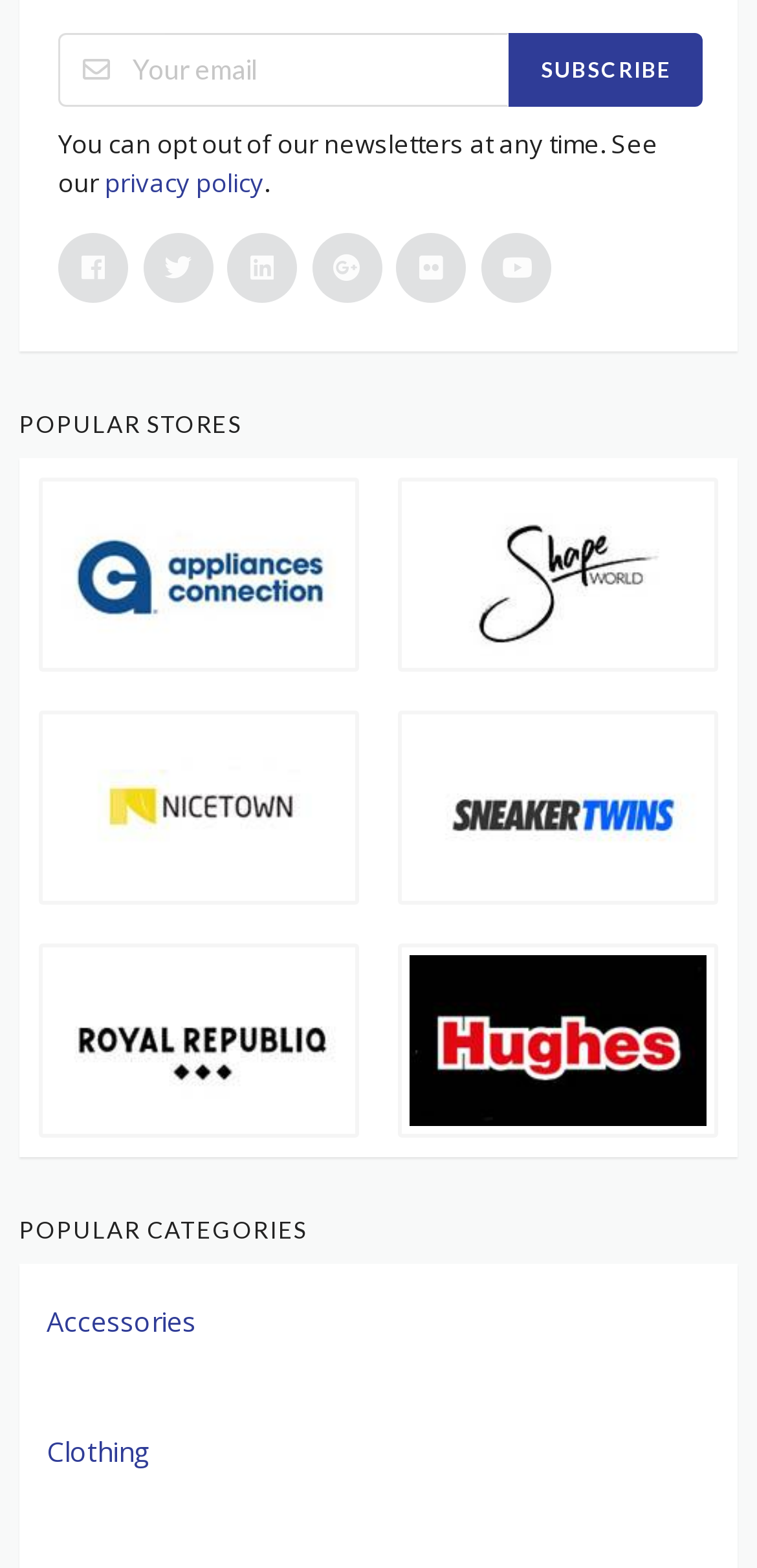Kindly determine the bounding box coordinates for the area that needs to be clicked to execute this instruction: "Visit popular store".

[0.056, 0.307, 0.469, 0.426]